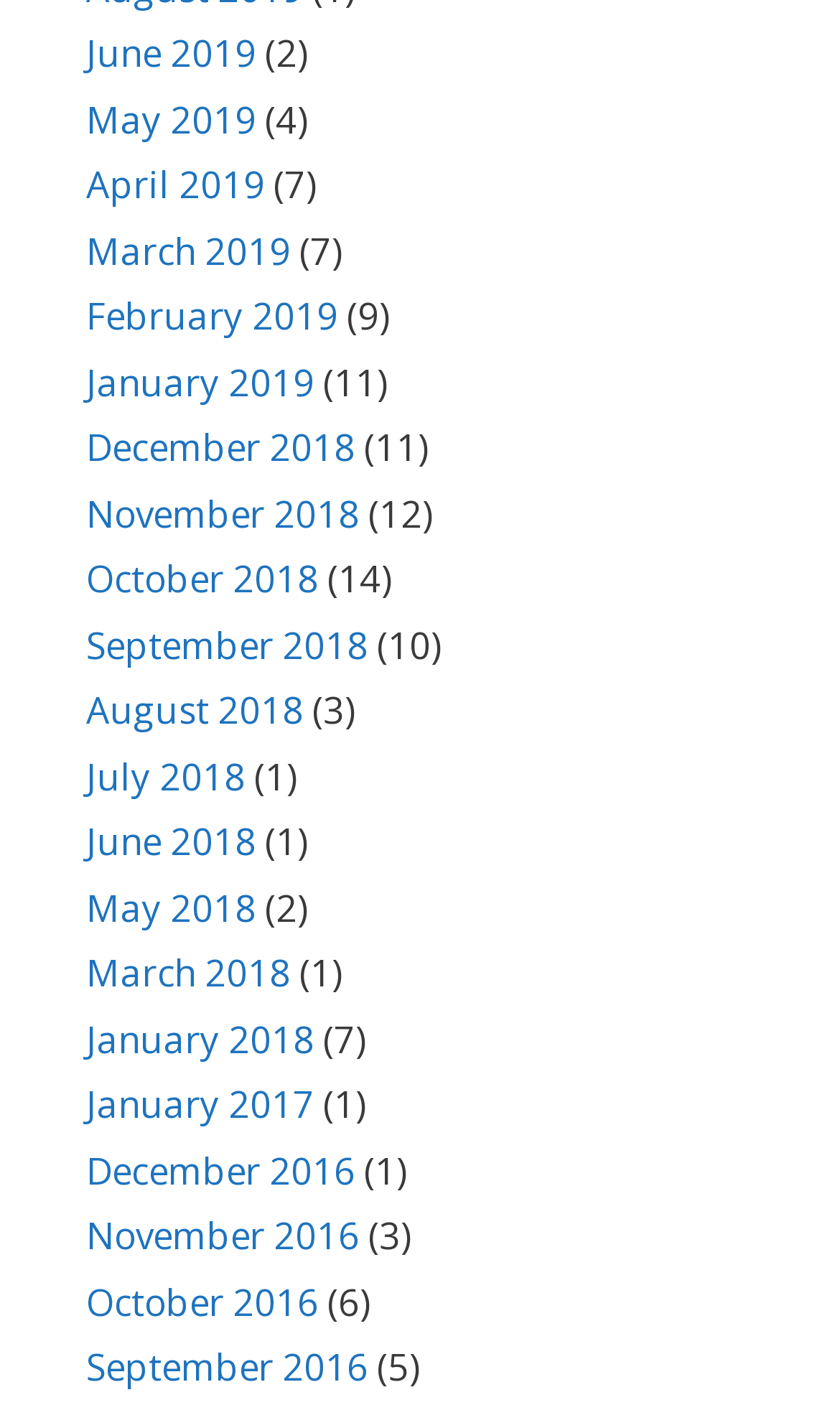What is the earliest month listed?
Please provide a single word or phrase in response based on the screenshot.

January 2017